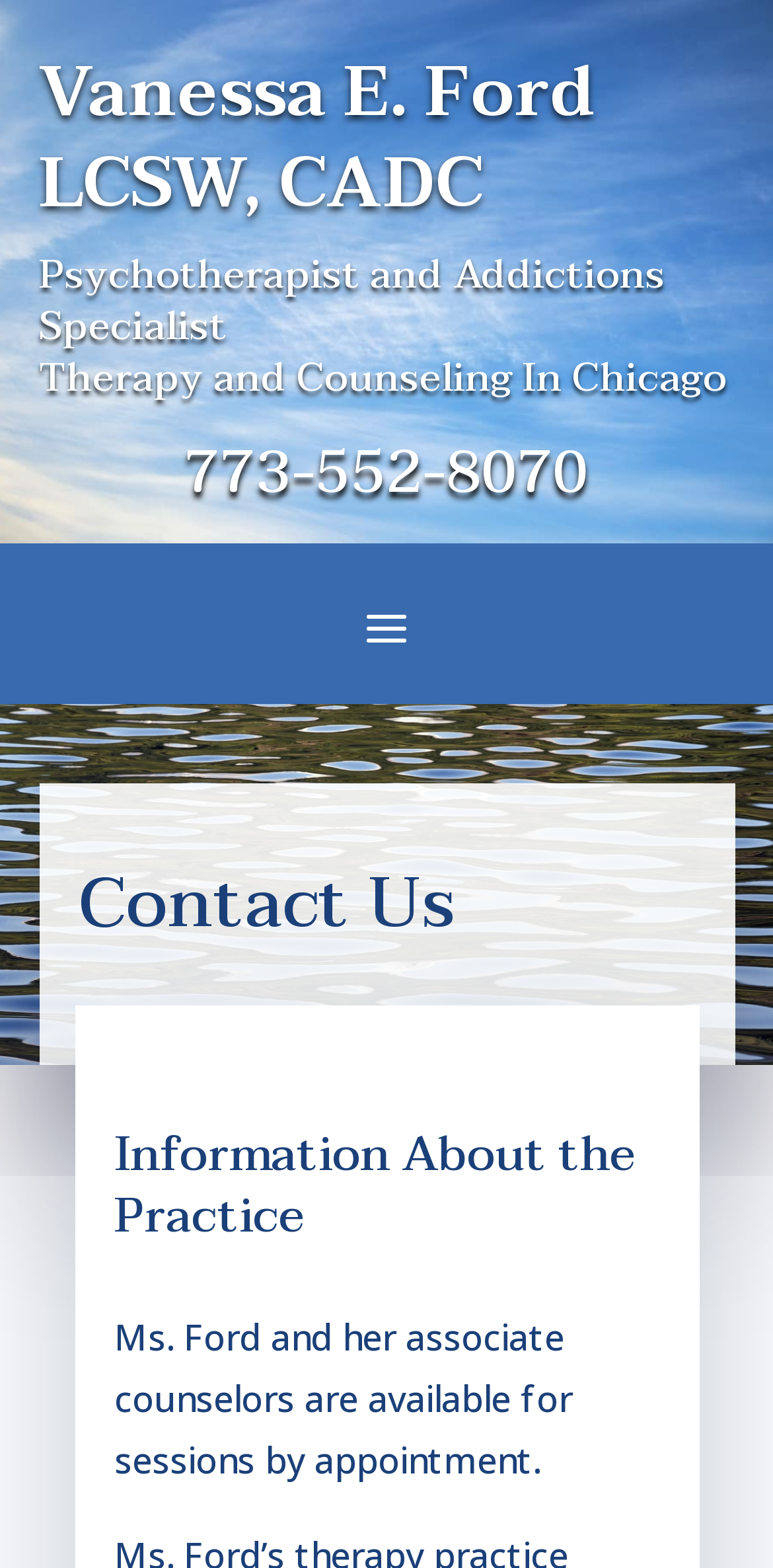Your task is to find and give the main heading text of the webpage.

Vanessa E. Ford LCSW, CADC